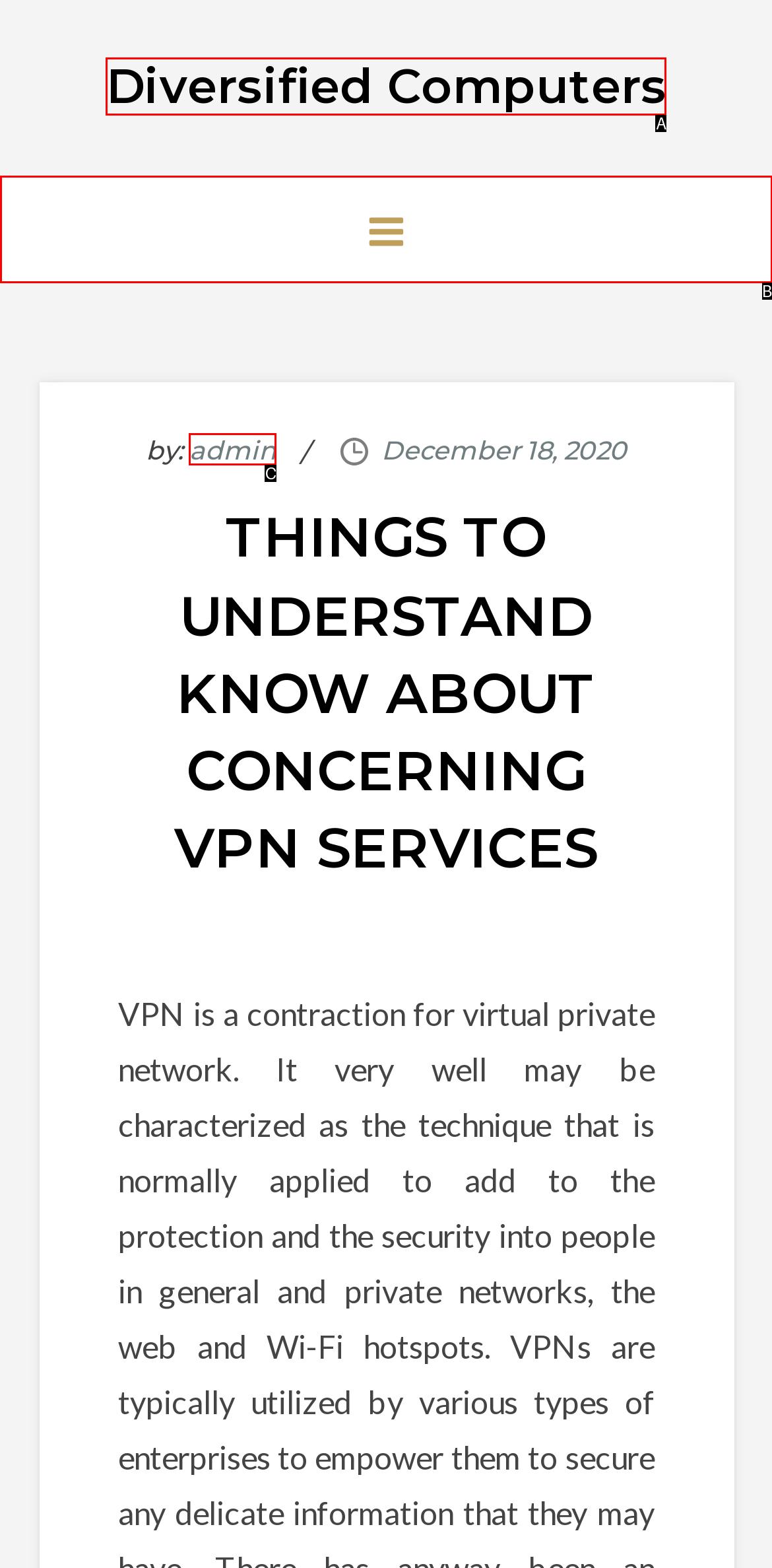Using the description: admin, find the best-matching HTML element. Indicate your answer with the letter of the chosen option.

C